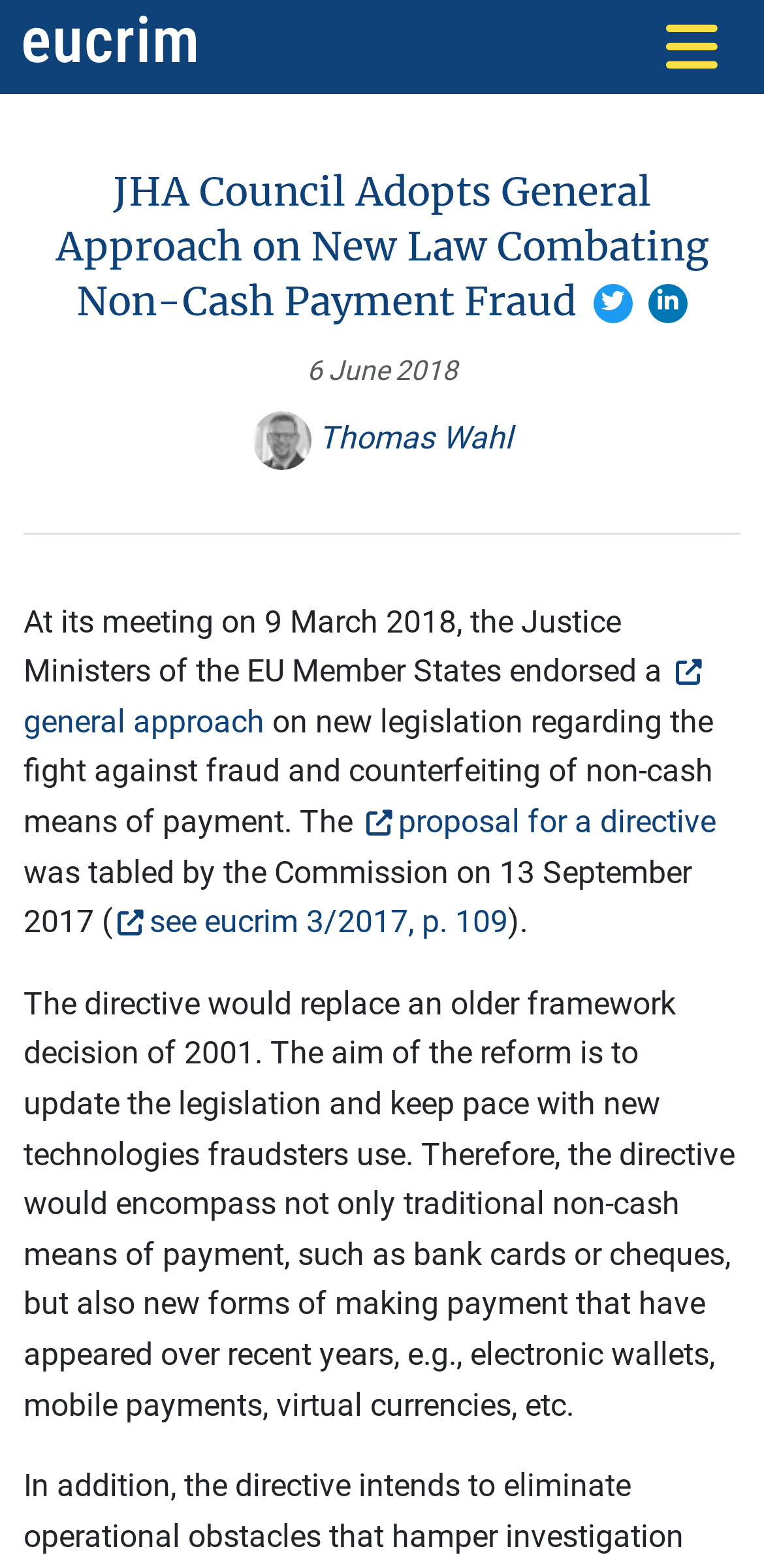Extract the bounding box of the UI element described as: "proposal for a directive".

[0.472, 0.512, 0.937, 0.536]